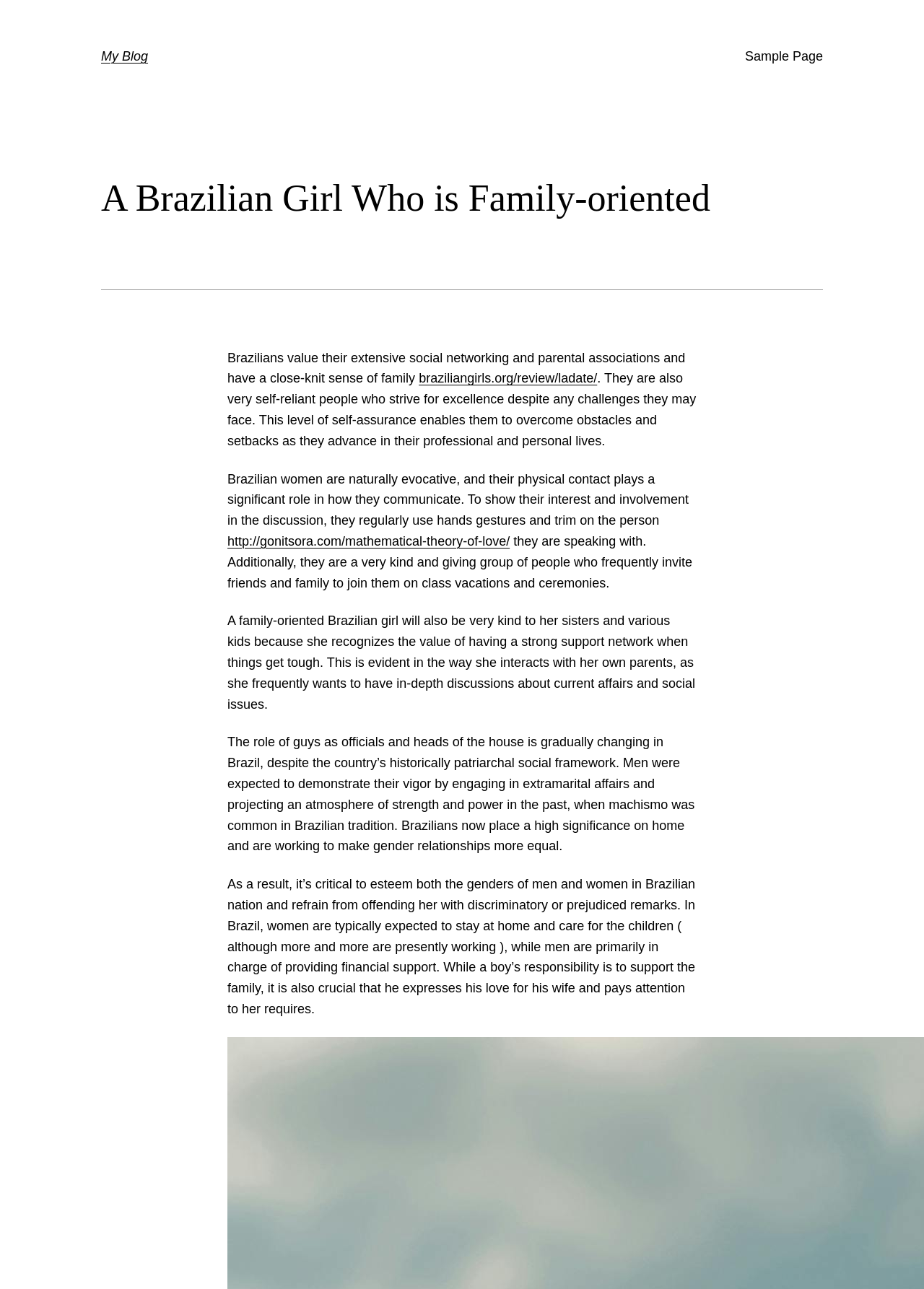What is the importance of family in Brazilian culture?
Offer a detailed and full explanation in response to the question.

The webpage emphasizes the importance of family in Brazilian culture, stating that Brazilians value their extensive social networking and parental associations, and have a close-knit sense of family, with family-oriented individuals being very kind to their sisters and various kids, and recognizing the value of having a strong support network.